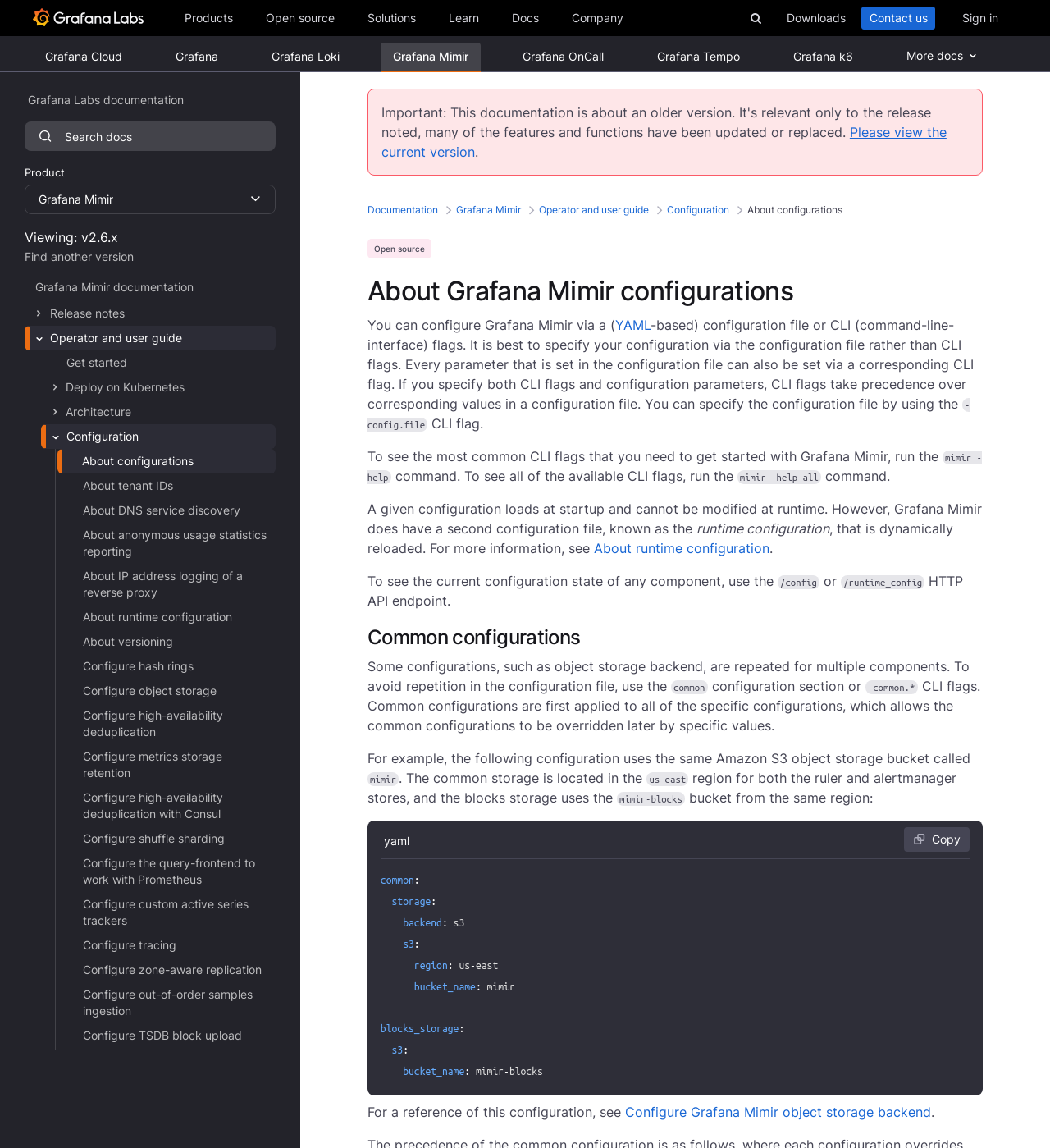Based on the element description "parent_node: Configuration", predict the bounding box coordinates of the UI element.

[0.044, 0.37, 0.063, 0.39]